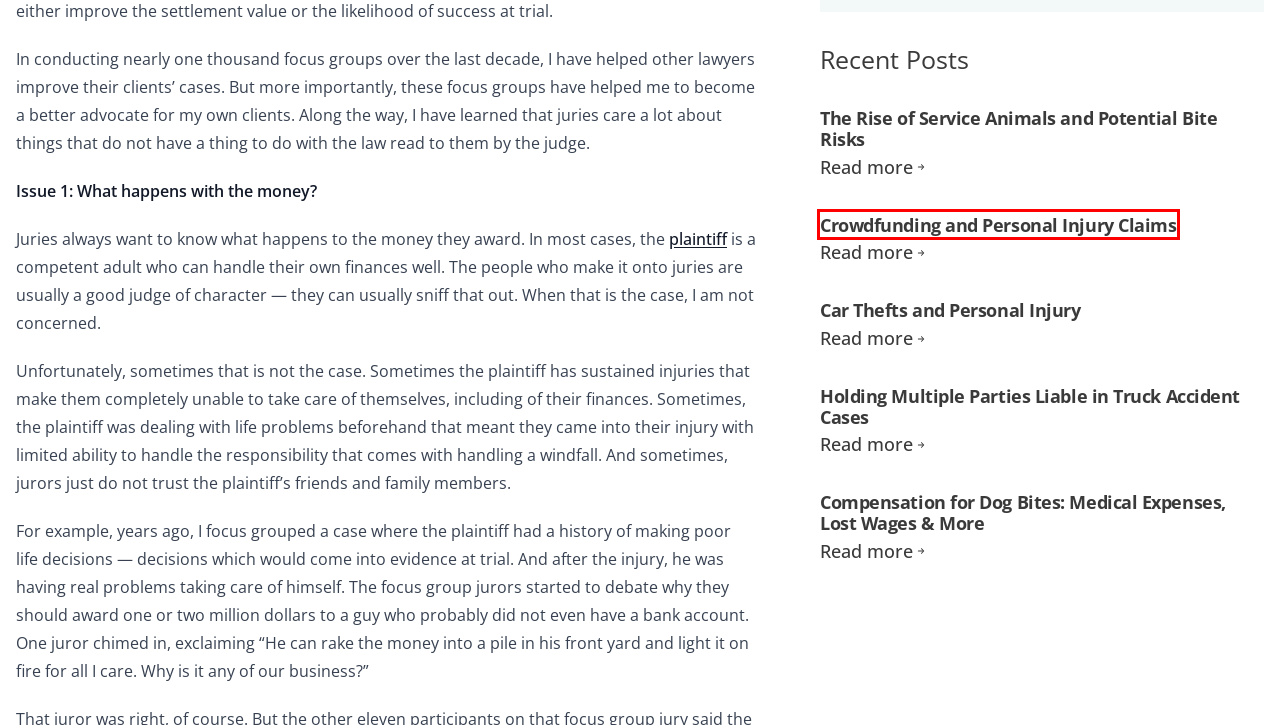With the provided webpage screenshot containing a red bounding box around a UI element, determine which description best matches the new webpage that appears after clicking the selected element. The choices are:
A. Compensation for Dog Bites: Medical Expenses & More
B. Crowdfunding and Personal Injury Claims - Hoffspiegel Law
C. Holding Multiple Parties Liable in Truck Accident Cases - Hoffspiegel Law
D. Georgia Personal Injury Attorneys | Hoffspiegel Law
E. Hoffspiegel Law | Personal Injury Attorneys | About Us
F. Car Thefts and Personal Injury - Hoffspiegel Law
G. FAQs - Hoffspiegel Law
H. The Rise of Service Animals and Potential Bite Risks

B